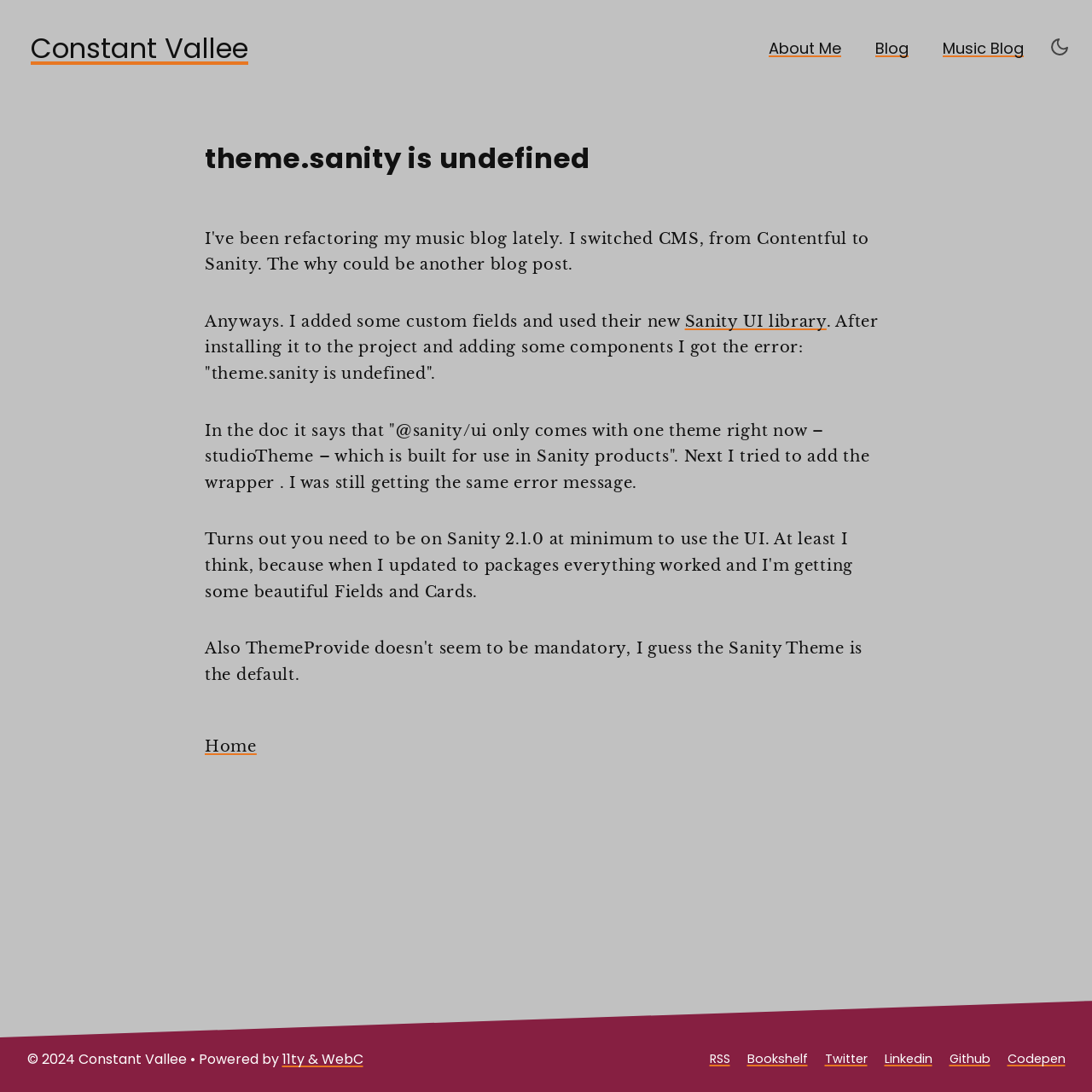Please mark the bounding box coordinates of the area that should be clicked to carry out the instruction: "visit the Blog".

[0.786, 0.018, 0.848, 0.07]